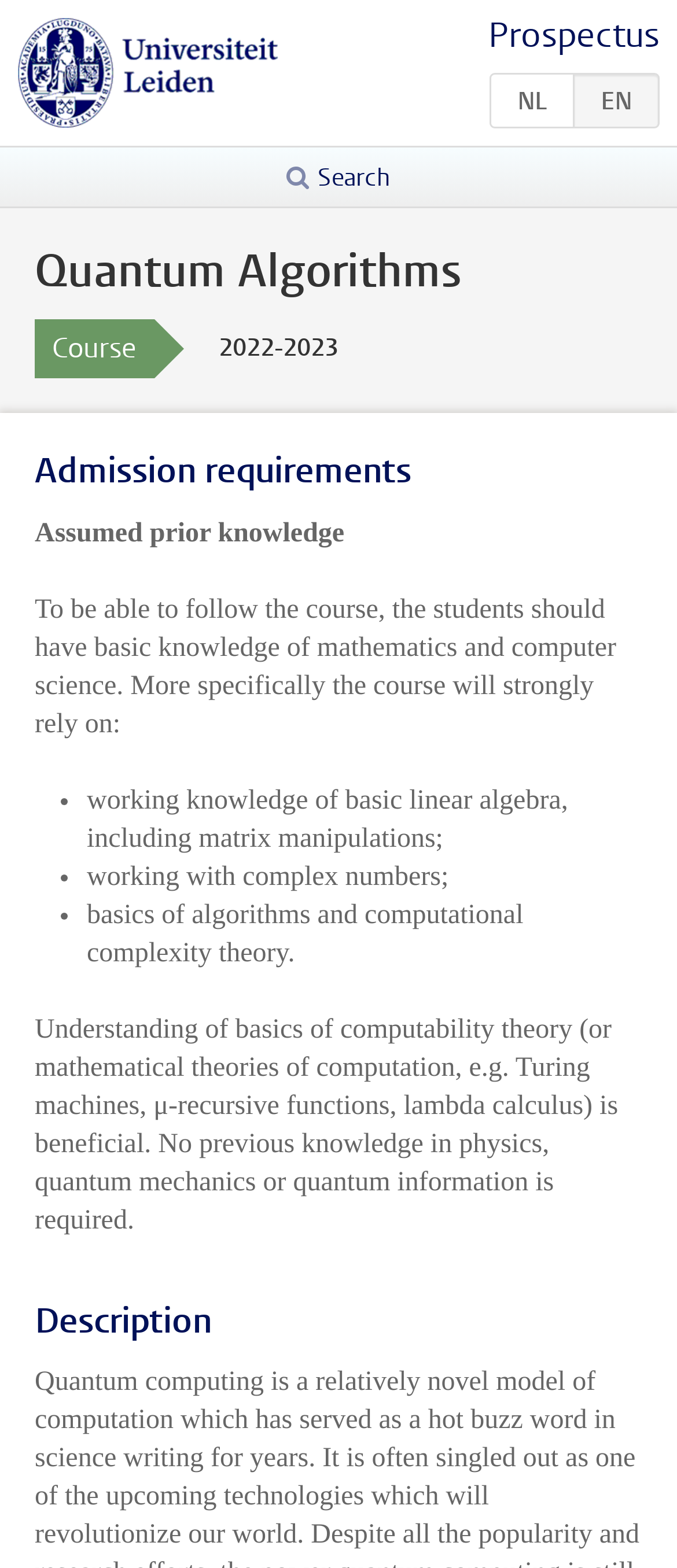Construct a comprehensive description capturing every detail on the webpage.

The webpage is about the course "Quantum Algorithms" for the academic year 2022-2023 at Universiteit Leiden. At the top left, there is a link to the university's homepage, accompanied by an image of the university's logo. On the top right, there are links to switch between languages, including Dutch (NL) and English (EN).

Below the language options, there is a search button with a magnifying glass icon. The main content of the page is an article that spans the entire width of the page. It starts with a heading that displays the course title "Quantum Algorithms" in a large font size. Below the heading, there is a brief description of the course, including the year "2022-2023".

The page is divided into sections, each with its own heading. The first section is about admission requirements, which lists the assumed prior knowledge for taking the course. This includes basic knowledge of mathematics and computer science, as well as specific skills such as linear algebra, complex numbers, and algorithms. The section also mentions that understanding computability theory is beneficial but not required.

The next section is about the course description, but its content is not specified. Overall, the webpage provides essential information about the course, including its title, year, and admission requirements, making it a useful resource for prospective students.